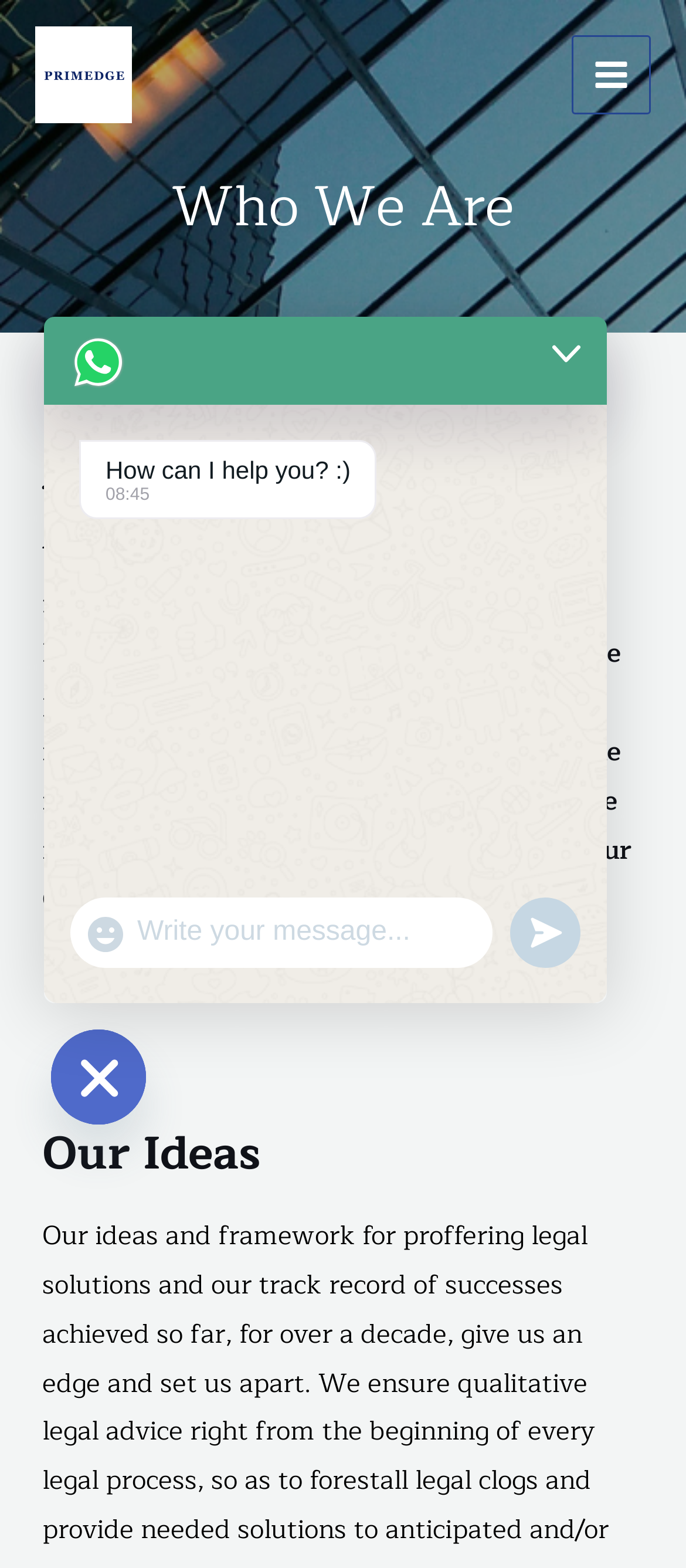Please give a short response to the question using one word or a phrase:
What is the primary focus of the law firm?

satisfying the specialized needs of Clients